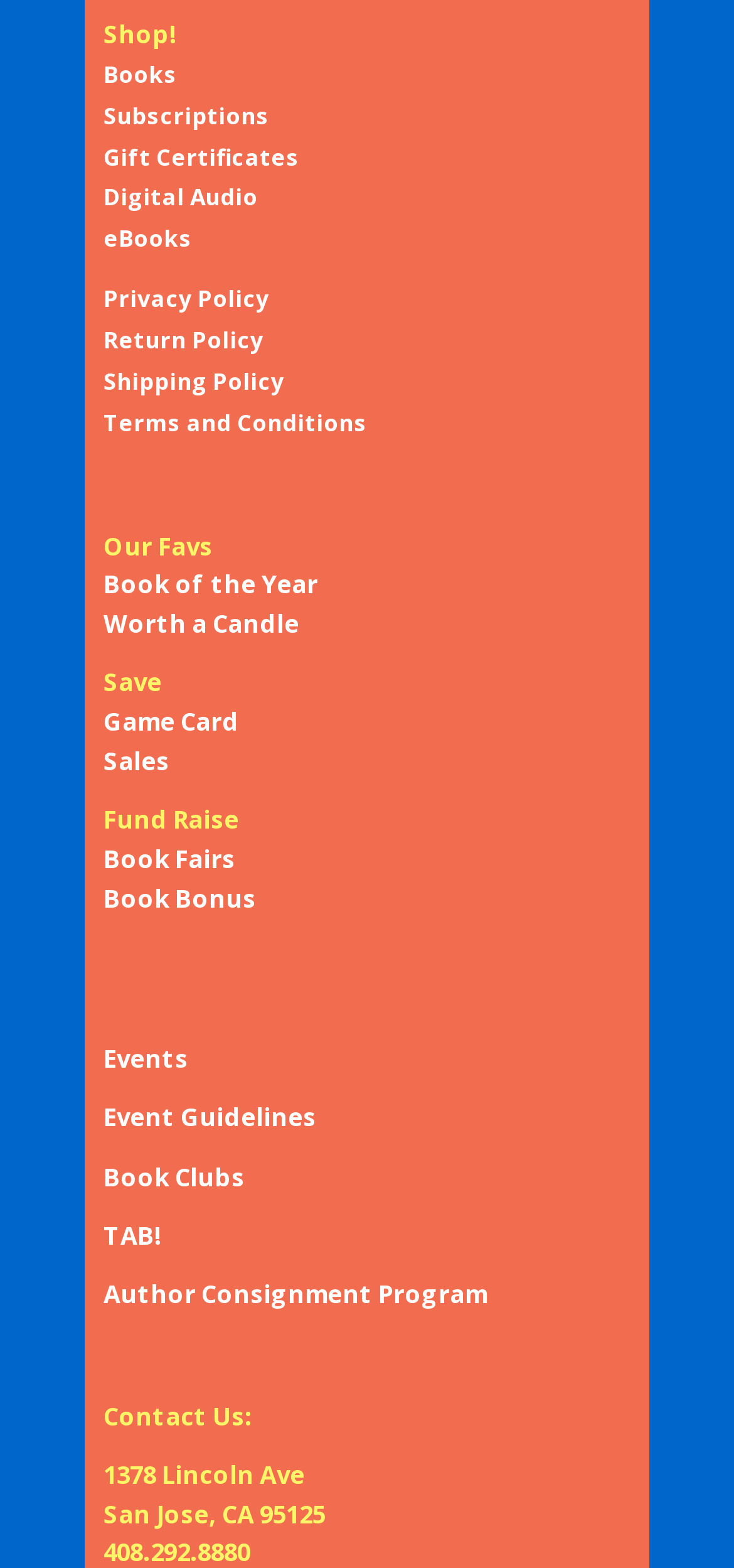What is the address of the store?
Using the image, provide a concise answer in one word or a short phrase.

1378 Lincoln Ave, San Jose, CA 95125